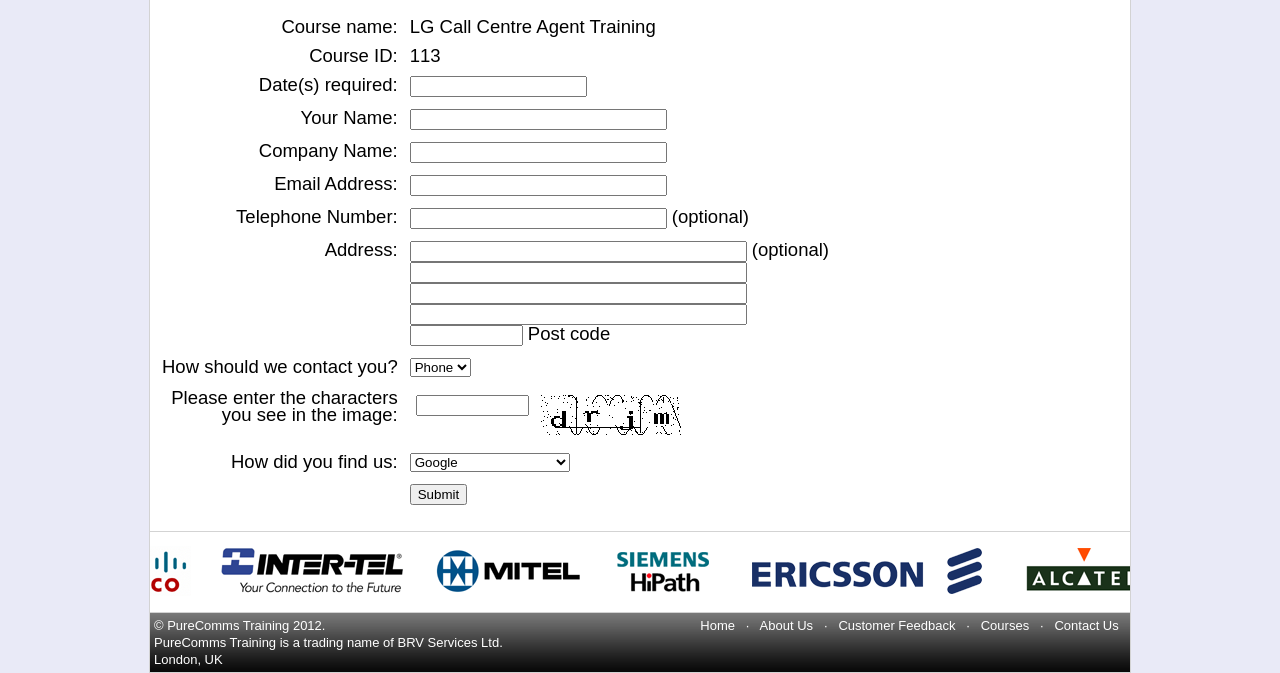Find and provide the bounding box coordinates for the UI element described with: "Add to Cart Adding ...".

None